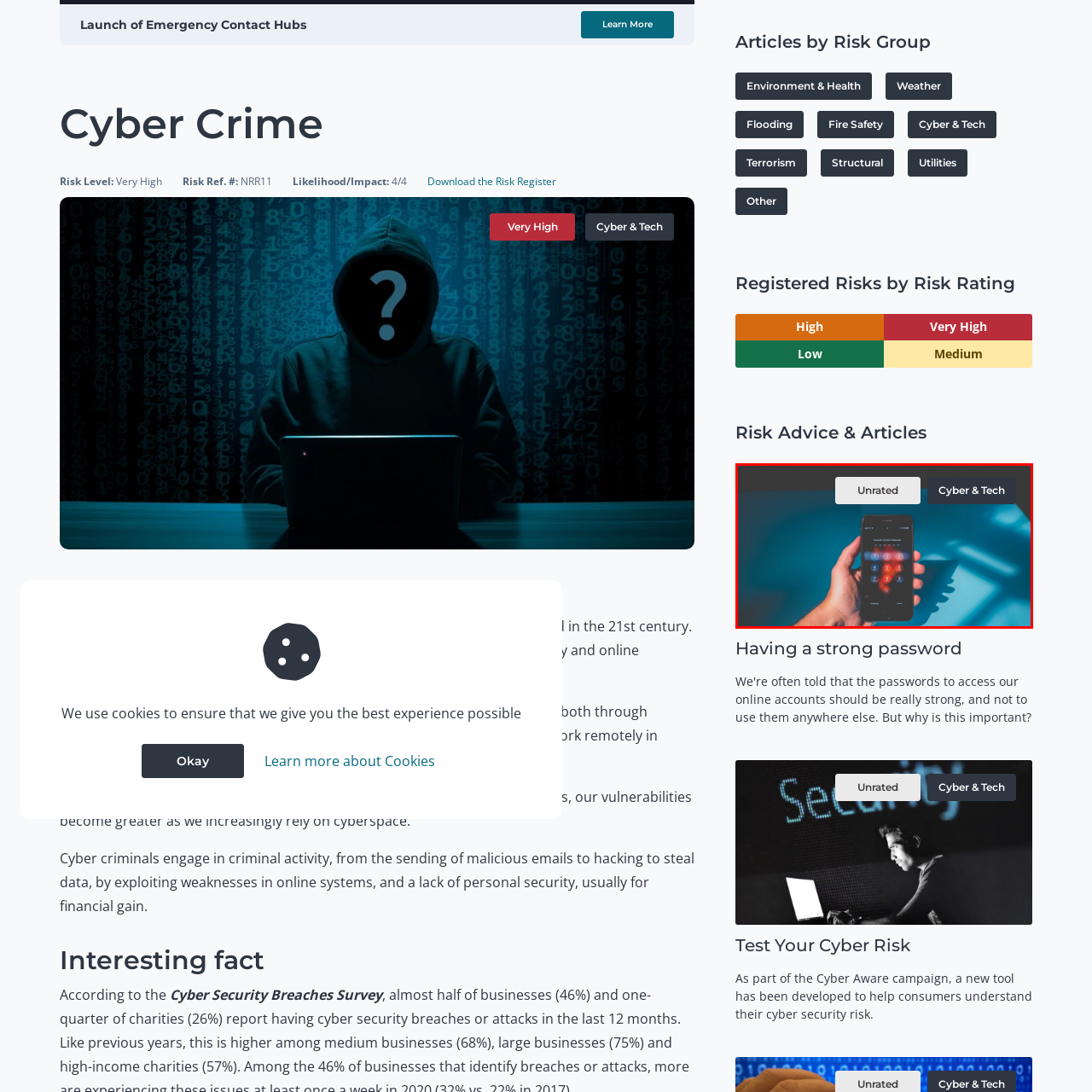What is the background lighting like?
Pay attention to the segment of the image within the red bounding box and offer a detailed answer to the question.

The image features a softly lit background, which helps to highlight the importance of cybersecurity and draw attention to the smartphone screen displaying features related to user authentication or access control.